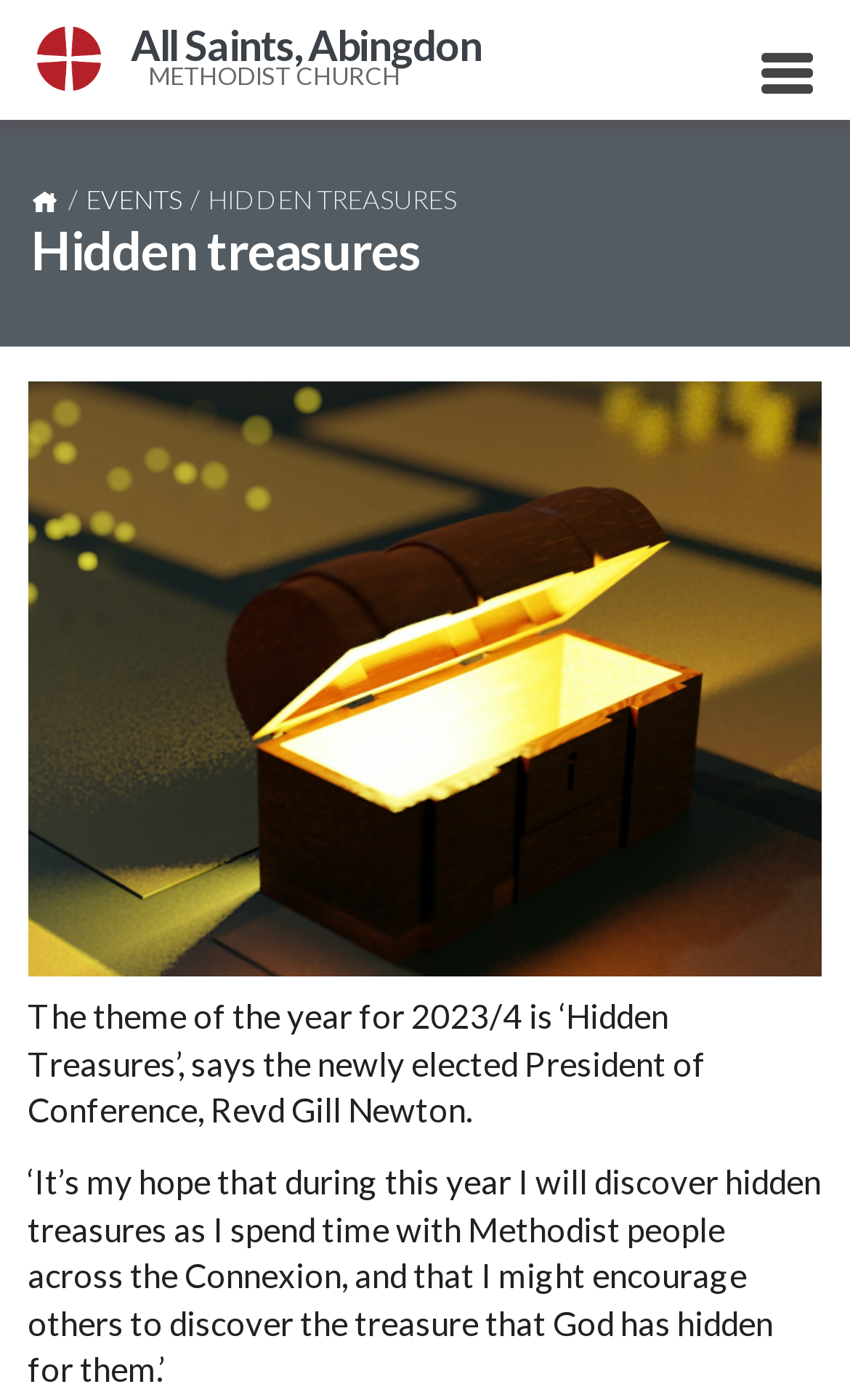How many links are in the main navigation menu?
Can you give a detailed and elaborate answer to the question?

I found the answer by counting the links in the main navigation menu, which are 'Home', 'EVENTS', and the logo link.